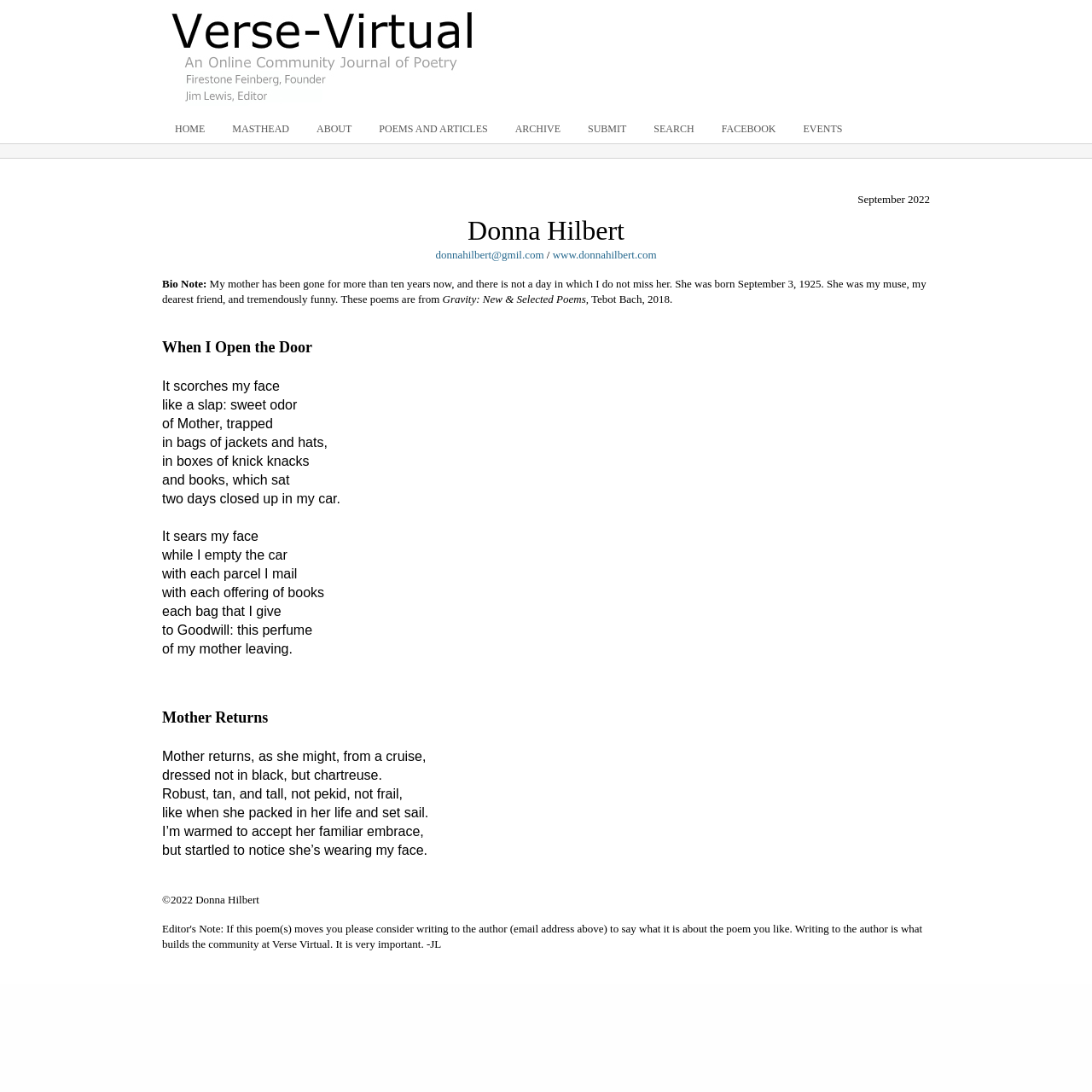Determine the coordinates of the bounding box that should be clicked to complete the instruction: "read about the author". The coordinates should be represented by four float numbers between 0 and 1: [left, top, right, bottom].

[0.148, 0.254, 0.189, 0.266]